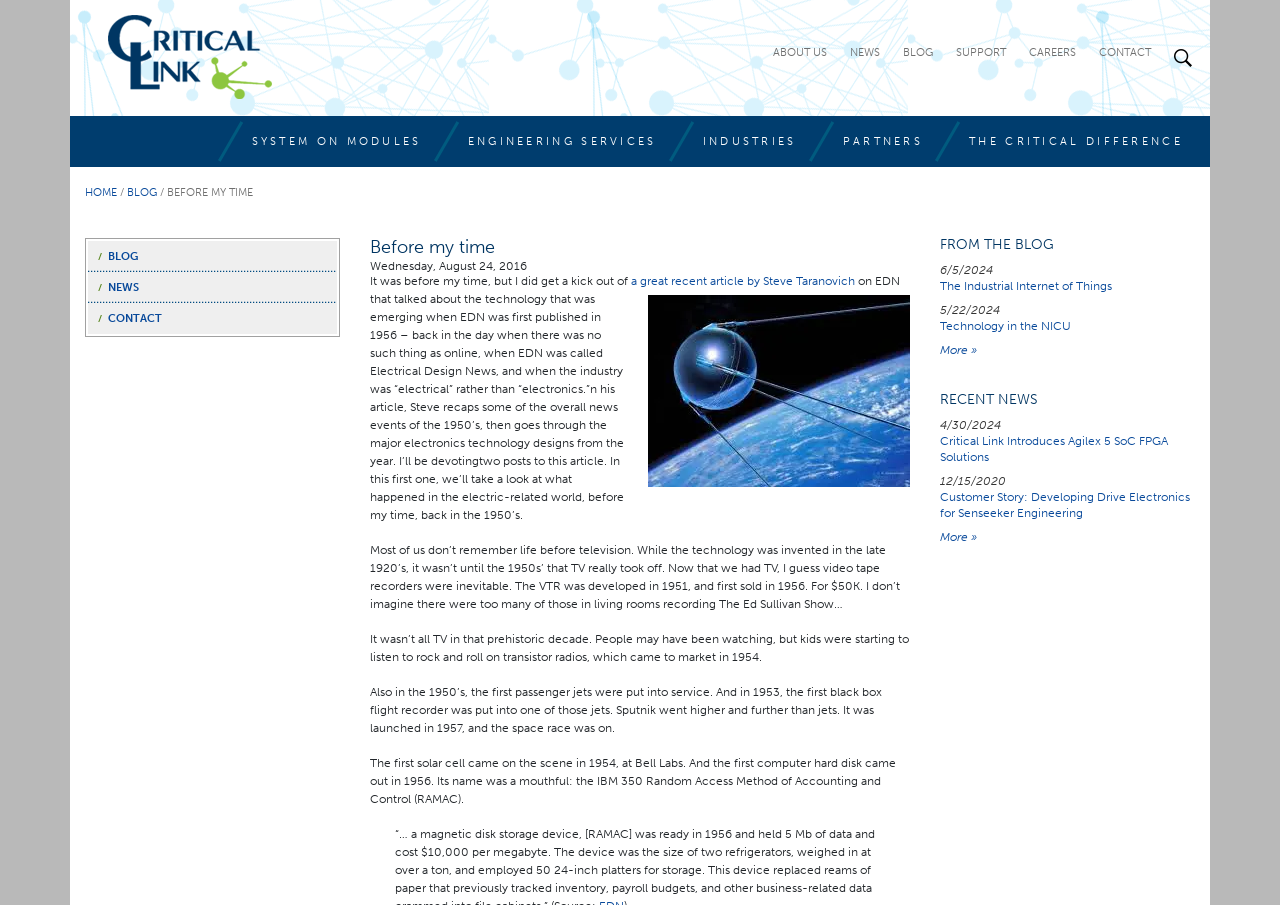Generate the text of the webpage's primary heading.

Before my time